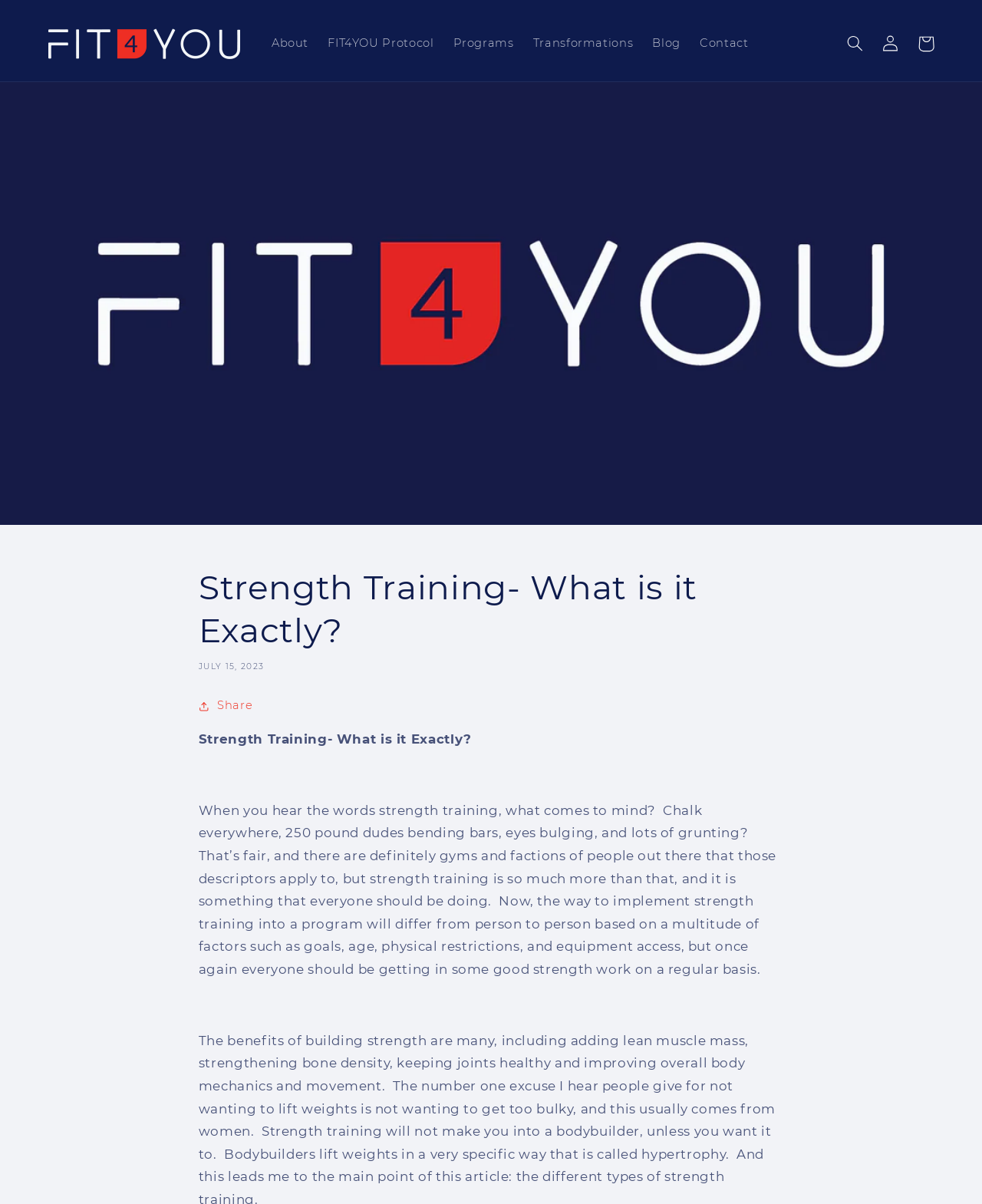Please examine the image and answer the question with a detailed explanation:
What is the purpose of strength training according to the article?

According to the article, strength training is not just for a specific group of people, but it is something that everyone should be doing, regardless of their goals, age, physical restrictions, and equipment access.